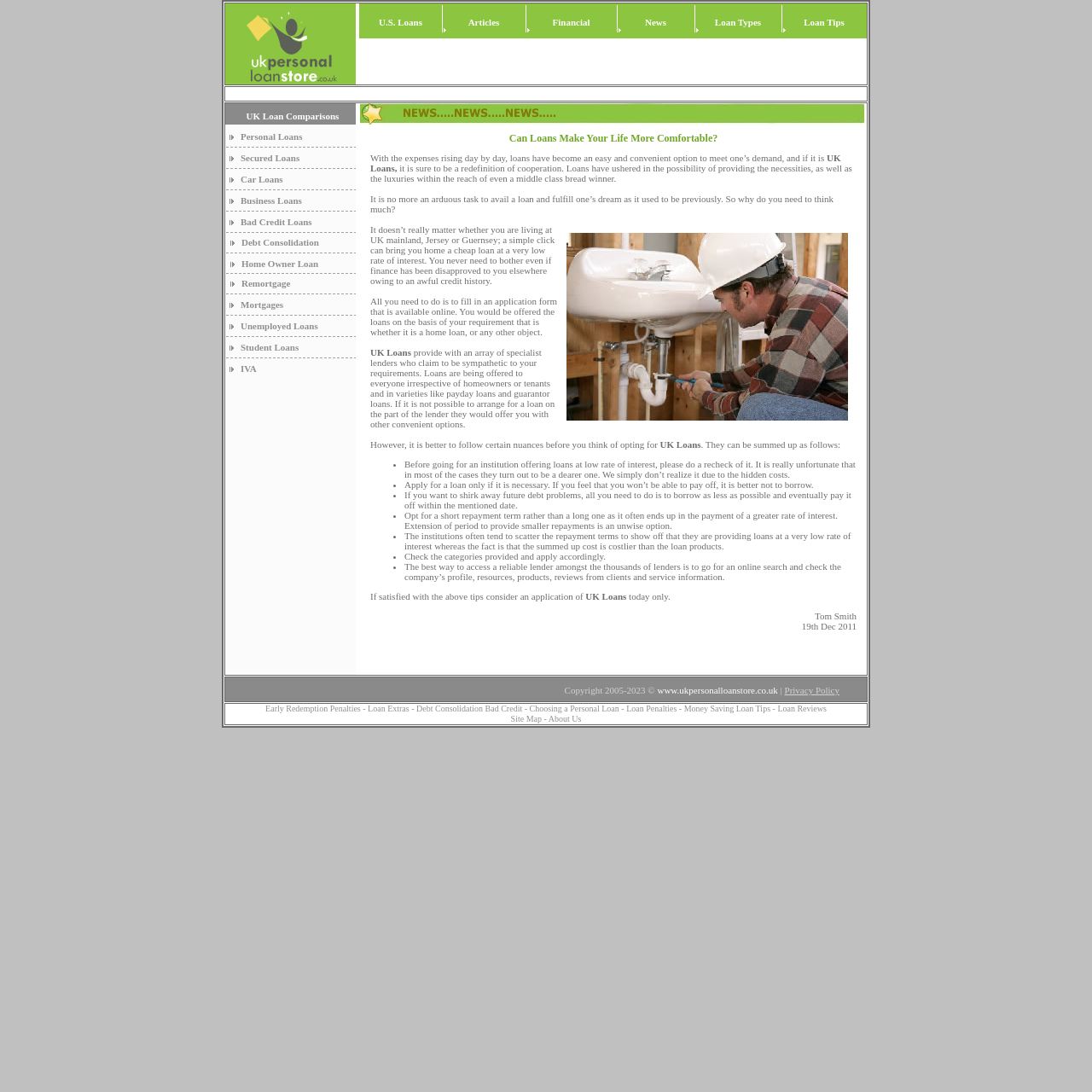Pinpoint the bounding box coordinates of the element that must be clicked to accomplish the following instruction: "Click on Loan Tips". The coordinates should be in the format of four float numbers between 0 and 1, i.e., [left, top, right, bottom].

[0.736, 0.016, 0.773, 0.025]